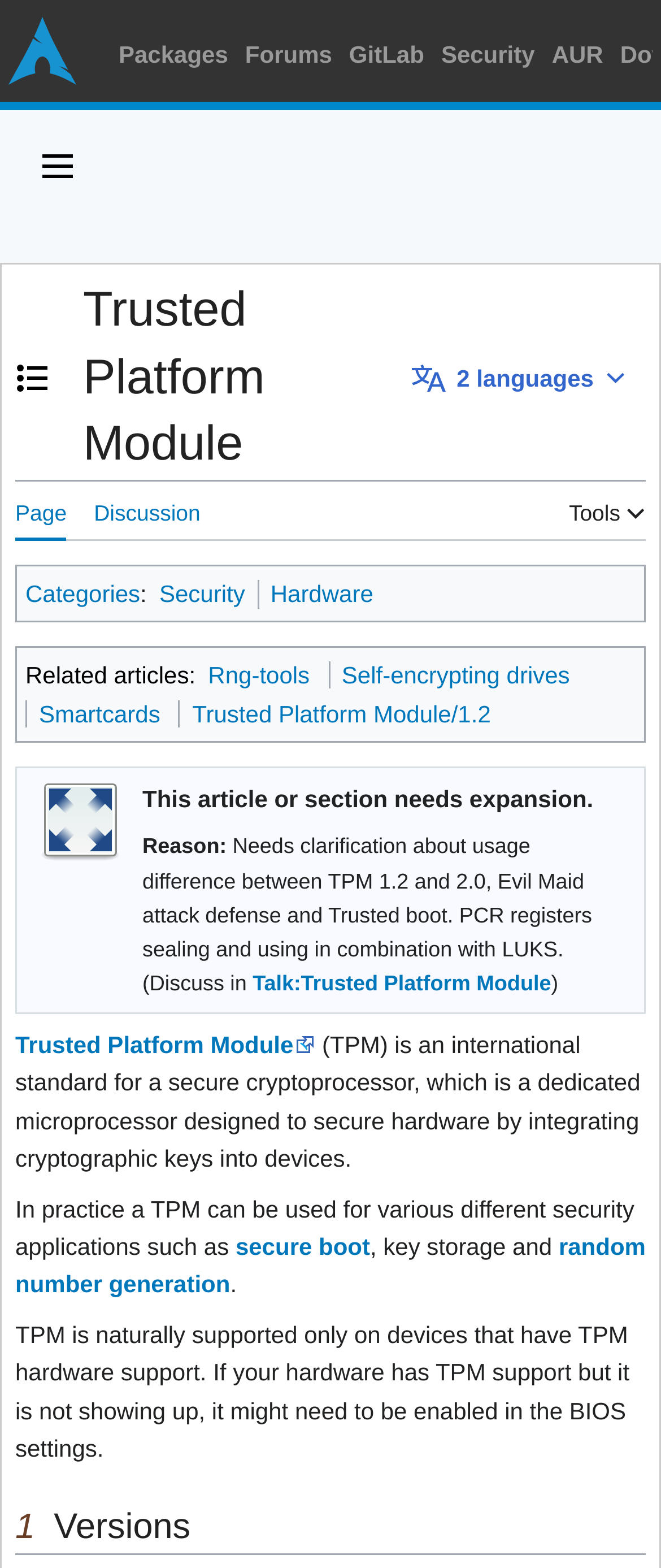Provide the bounding box coordinates of the HTML element described by the text: "parent_node: Main menu aria-label="Main menu"". The coordinates should be in the format [left, top, right, bottom] with values between 0 and 1.

[0.031, 0.082, 0.144, 0.13]